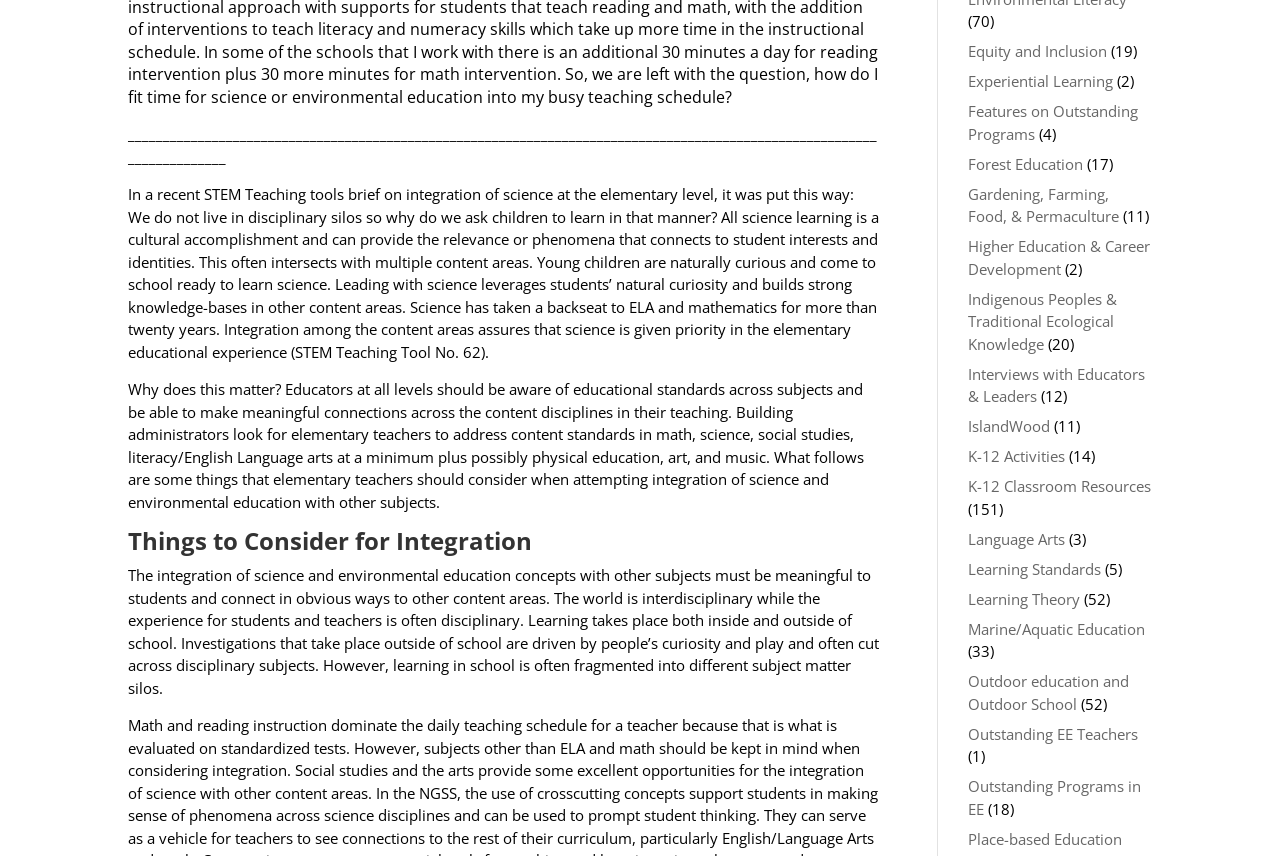Determine the bounding box for the UI element that matches this description: "Outstanding Programs in EE".

[0.756, 0.907, 0.892, 0.956]